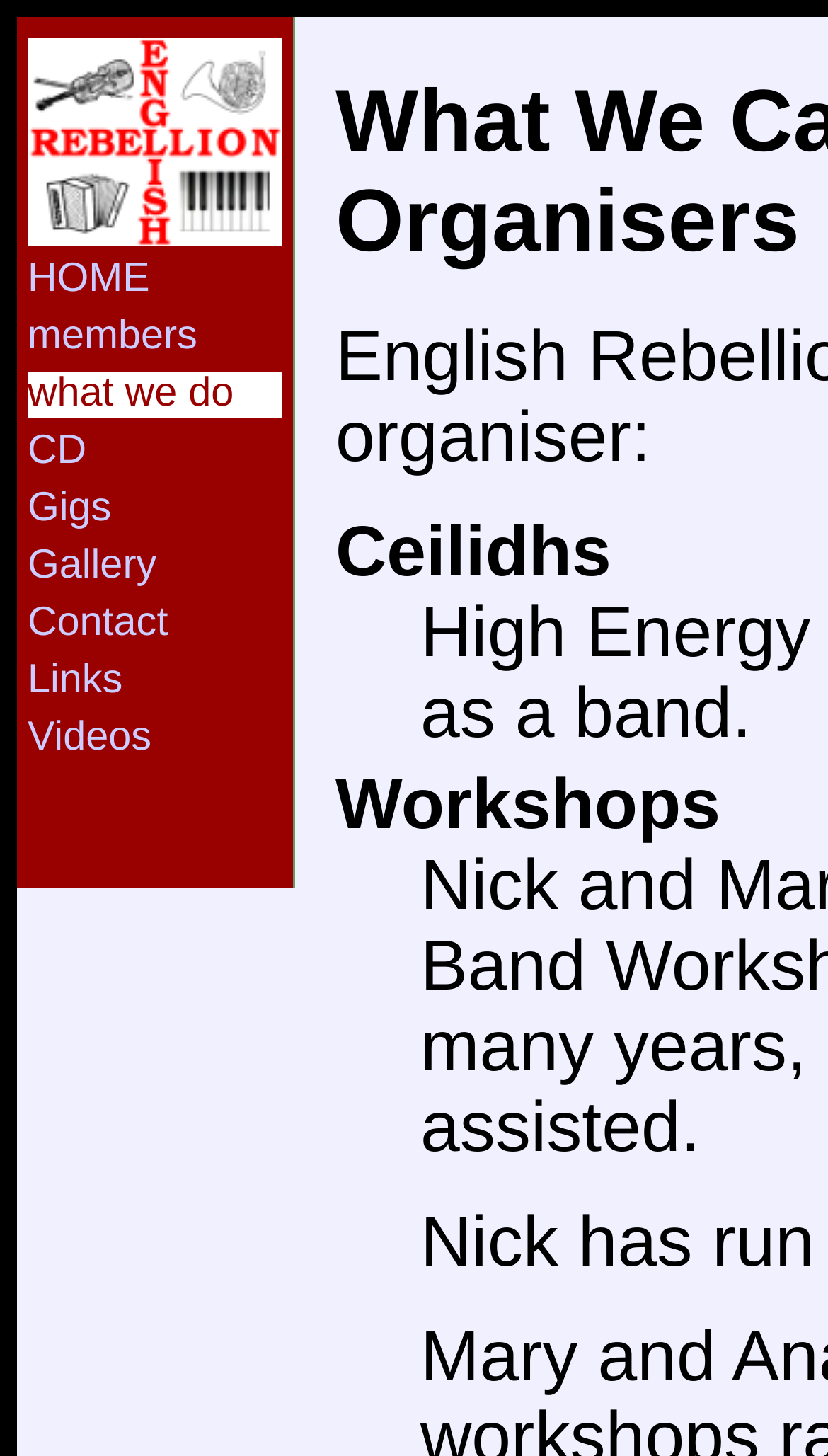Predict the bounding box of the UI element based on this description: "CD".

[0.033, 0.295, 0.341, 0.327]